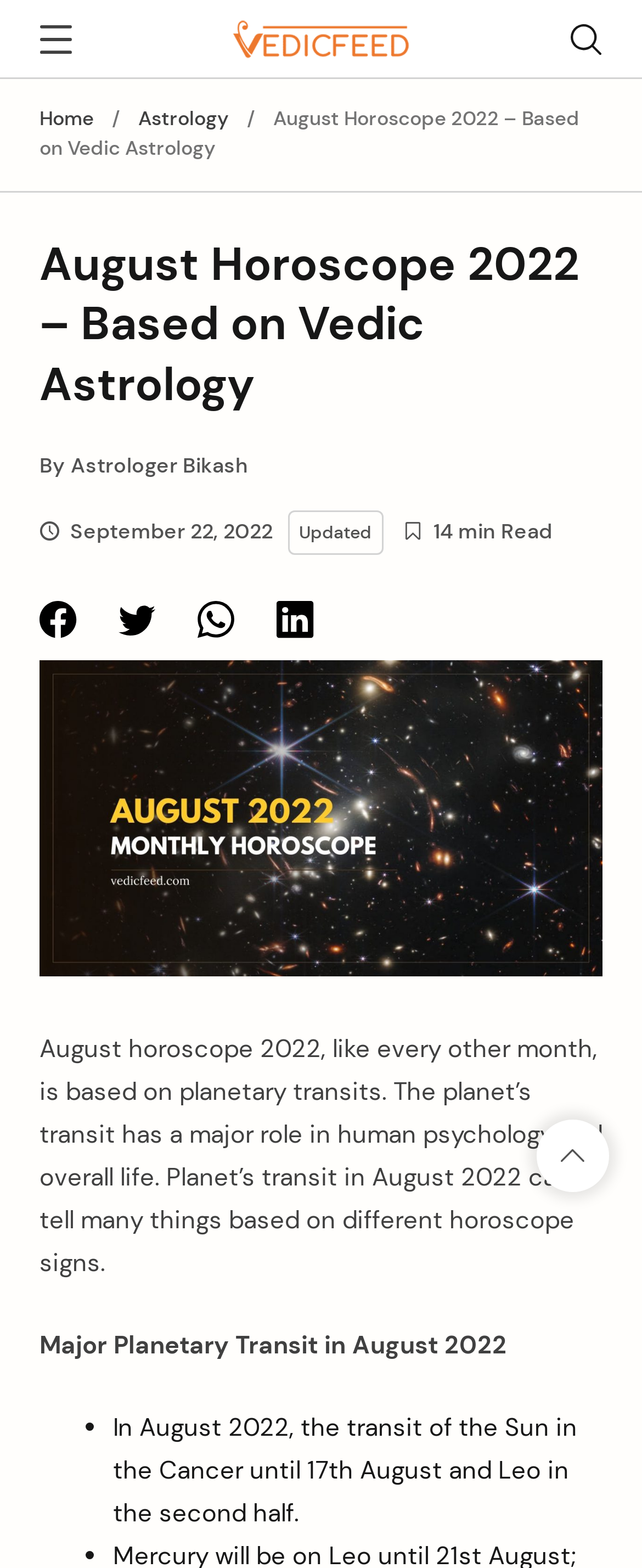Please find the bounding box for the following UI element description. Provide the coordinates in (top-left x, top-left y, bottom-right x, bottom-right y) format, with values between 0 and 1: Home

[0.062, 0.067, 0.146, 0.084]